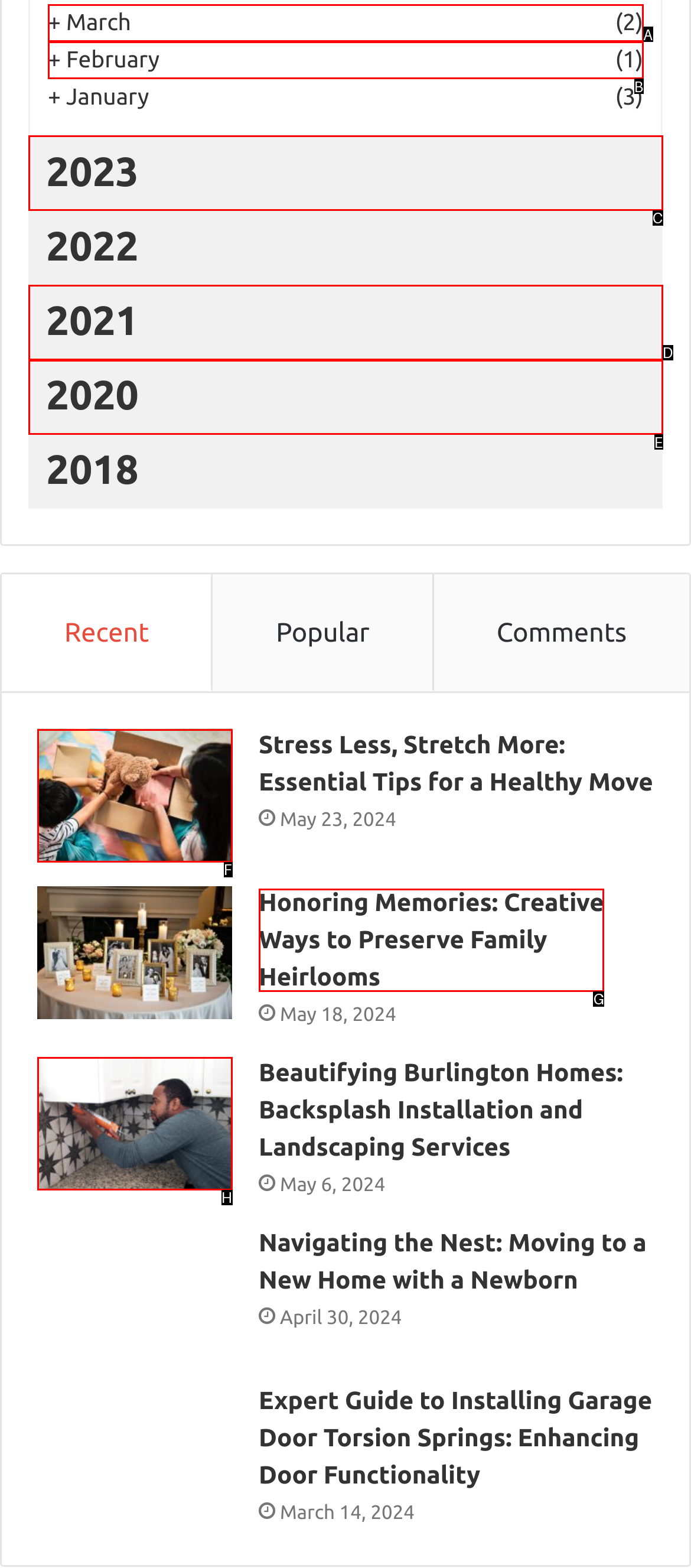Based on the description parent_node: Home aria-label="Menu Toggler", identify the most suitable HTML element from the options. Provide your answer as the corresponding letter.

None